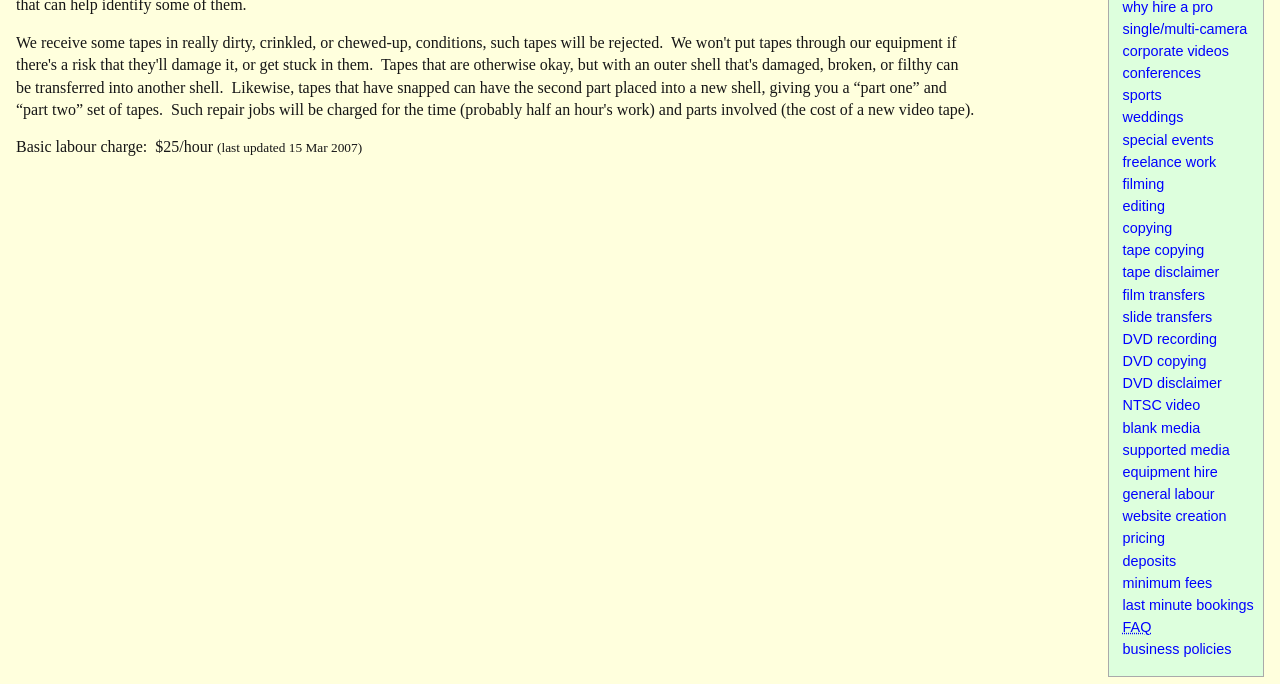Extract the bounding box coordinates for the UI element described by the text: "last minute bookings". The coordinates should be in the form of [left, top, right, bottom] with values between 0 and 1.

[0.872, 0.87, 0.981, 0.902]